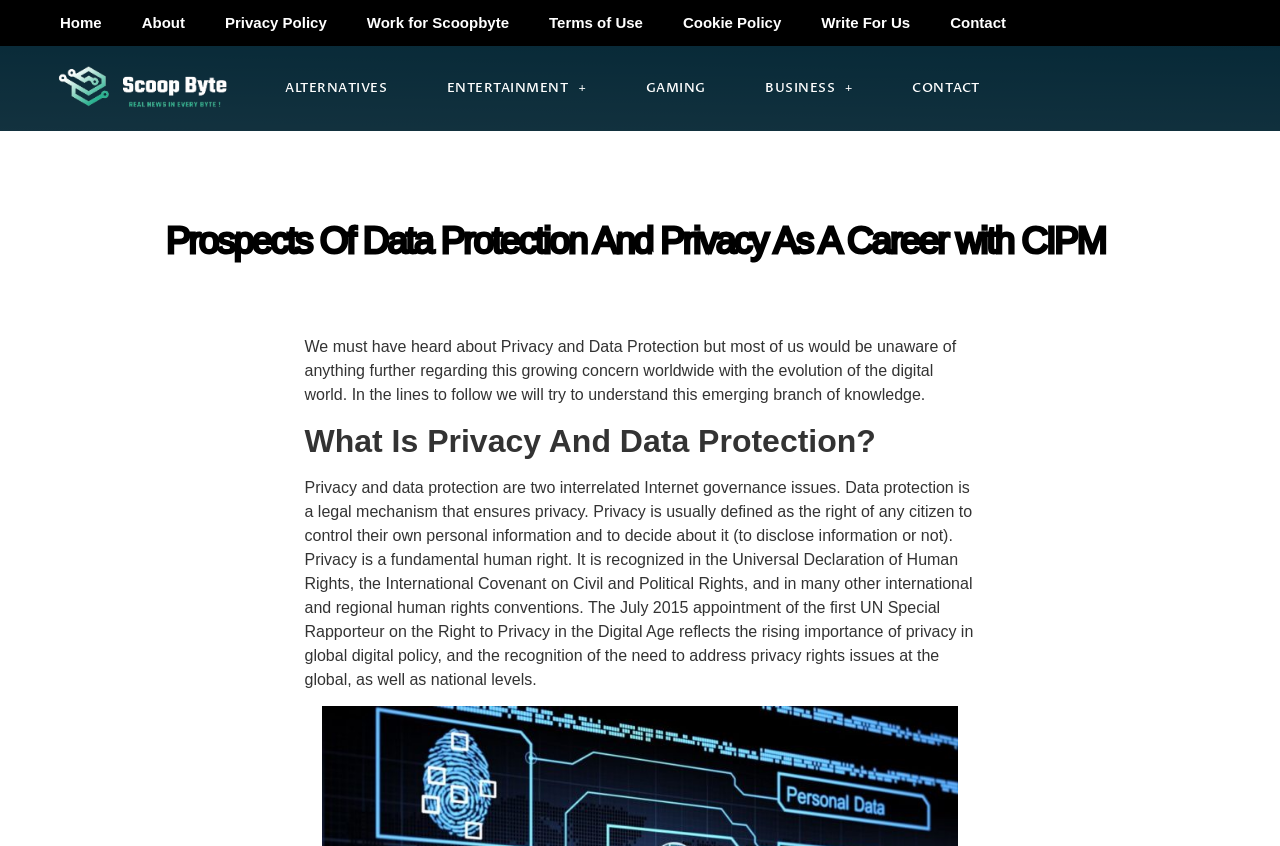Give a concise answer using only one word or phrase for this question:
What is the main topic of this webpage?

Data Protection and Privacy